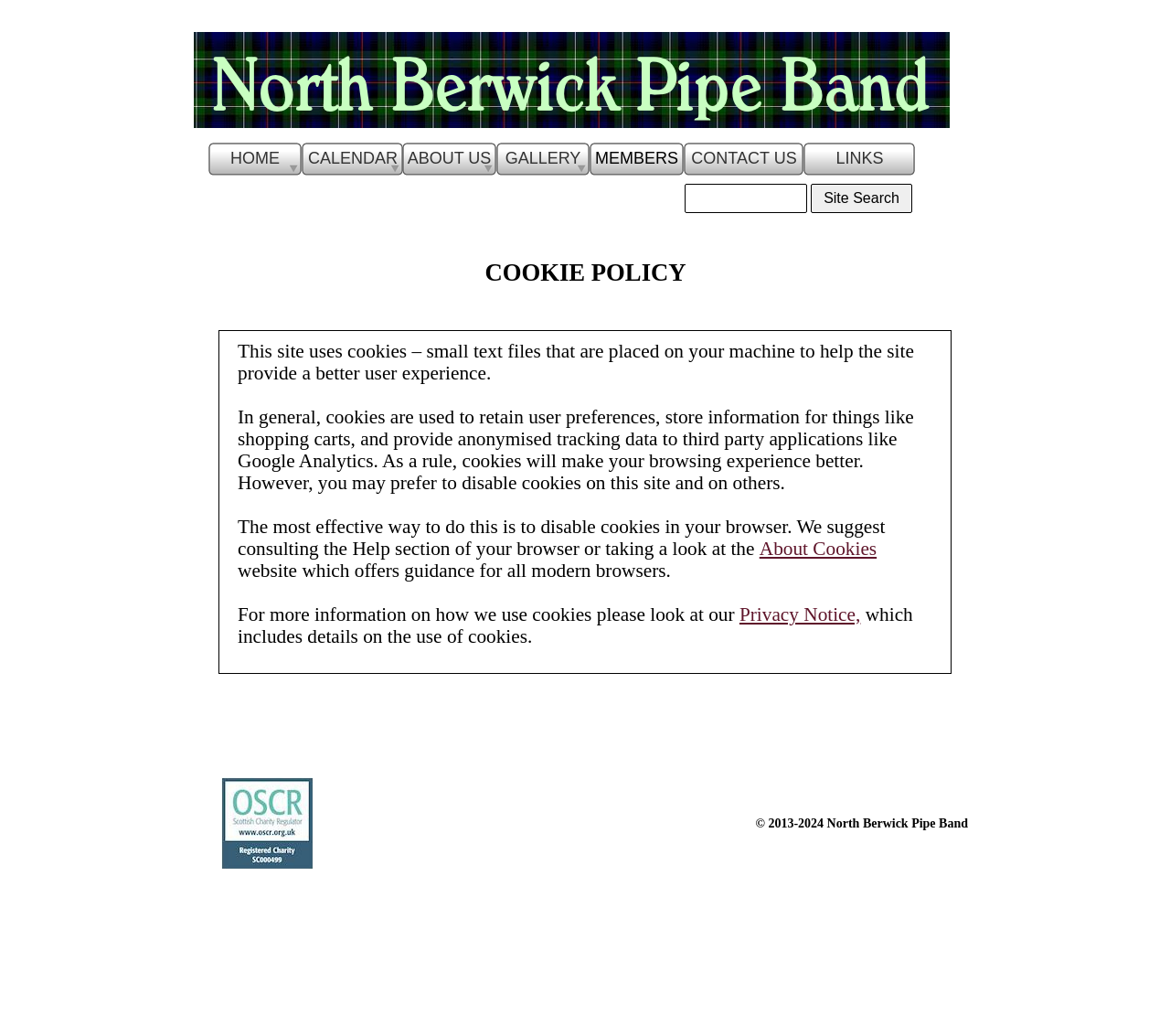Provide a one-word or brief phrase answer to the question:
What are the main sections of the website?

HOME, CALENDAR, ABOUT US, GALLERY, MEMBERS, CONTACT US, LINKS